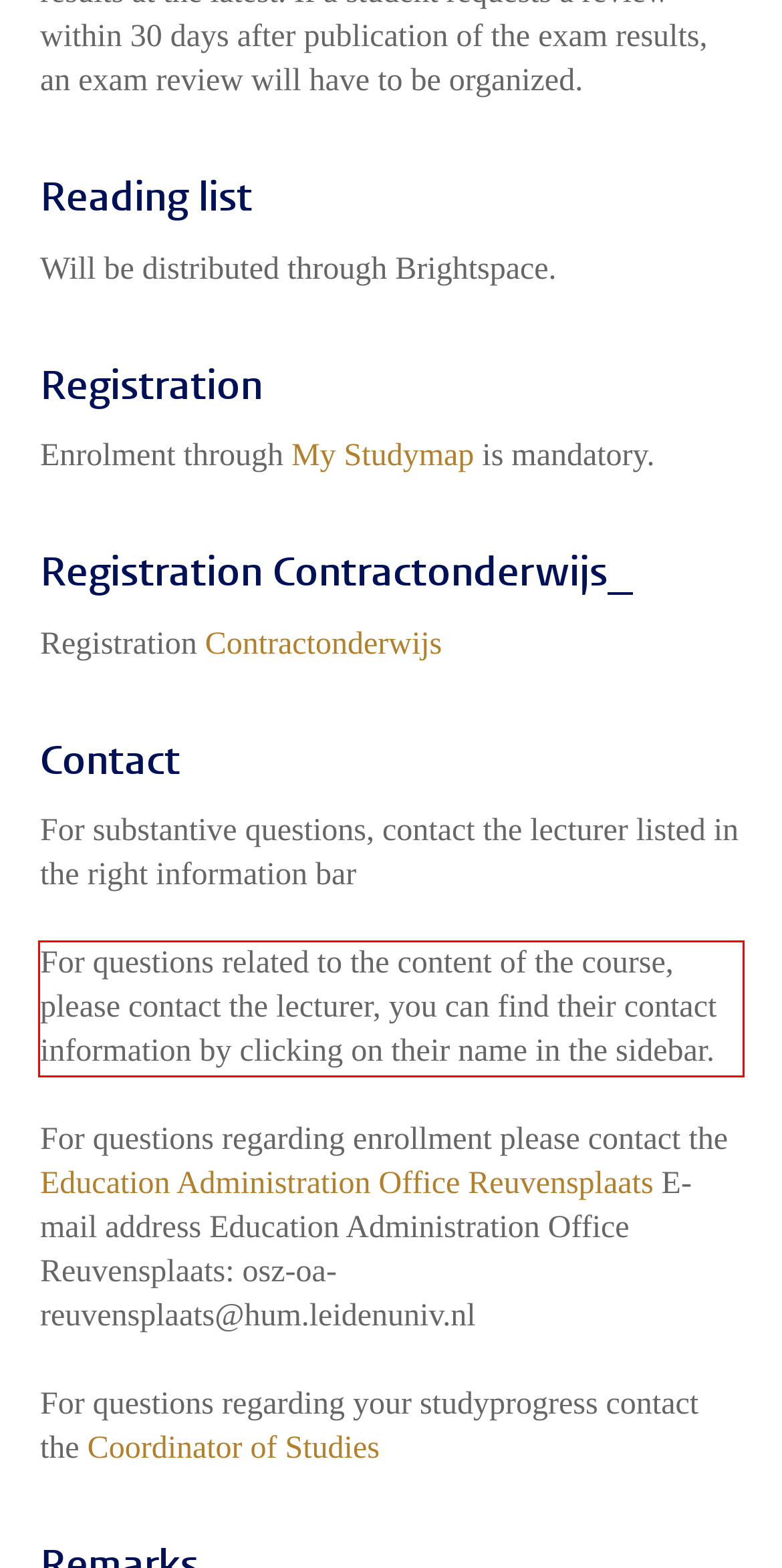Given a webpage screenshot, identify the text inside the red bounding box using OCR and extract it.

For questions related to the content of the course, please contact the lecturer, you can find their contact information by clicking on their name in the sidebar.